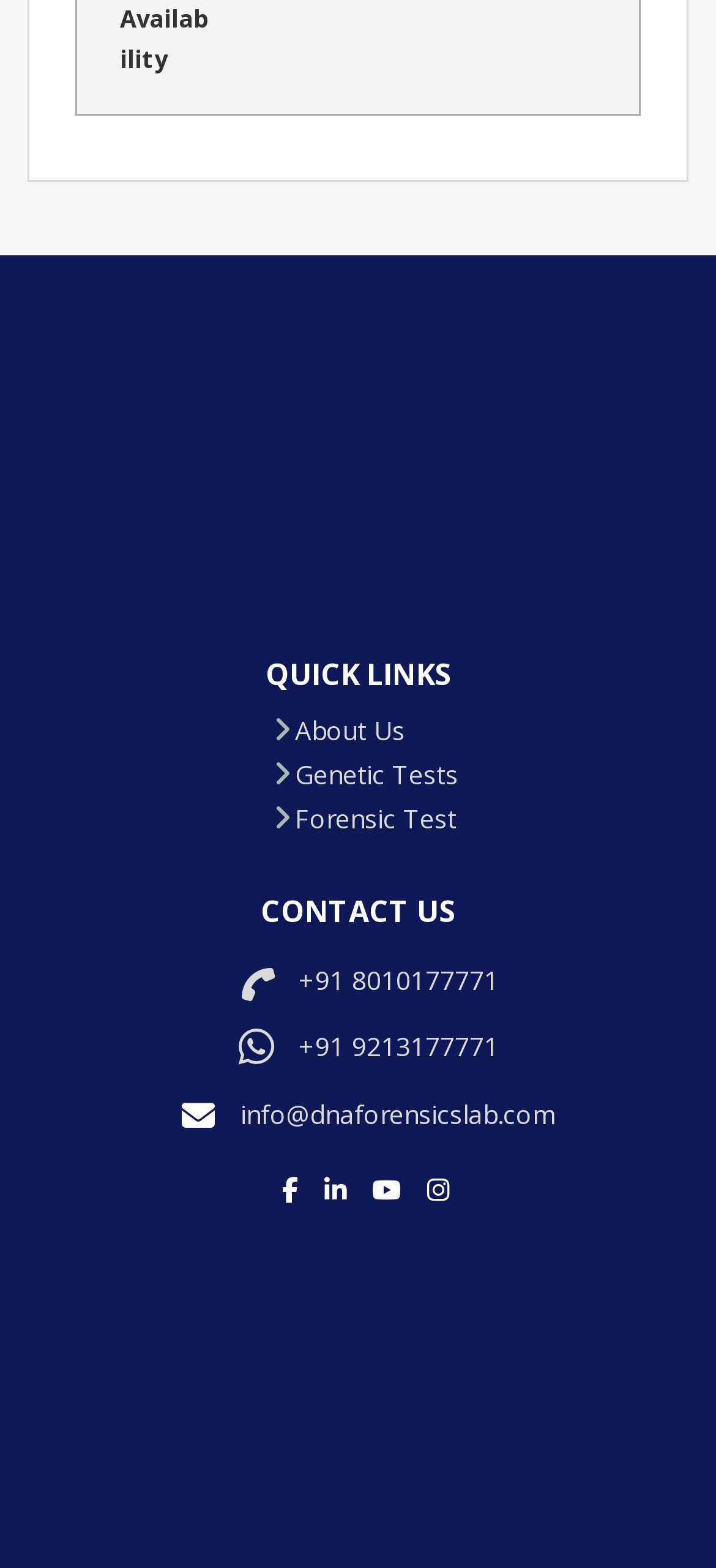Refer to the image and answer the question with as much detail as possible: What is the heading above the contact information?

The heading above the contact information is 'CONTACT US', which is identified by the heading element with bounding box coordinates [0.038, 0.572, 0.962, 0.593] and OCR text 'CONTACT US'.